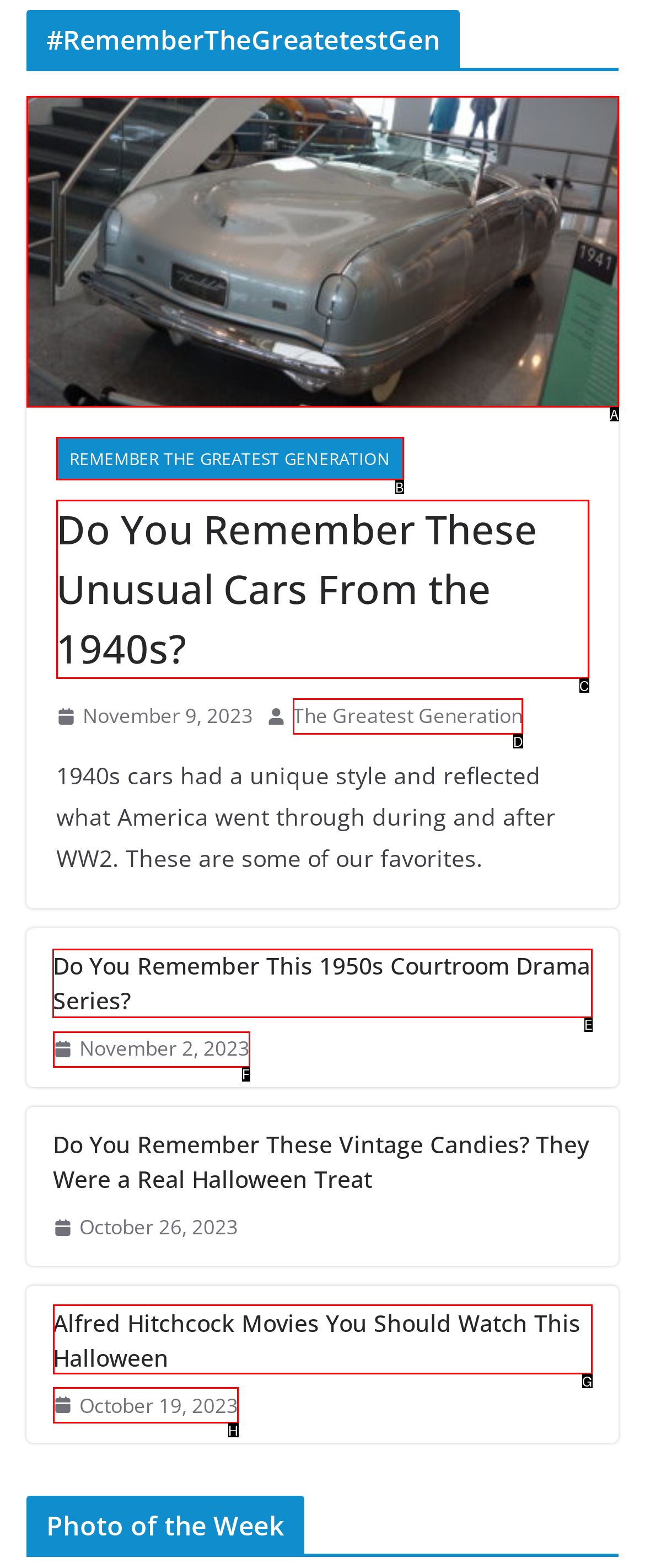Given the task: Explore the article about a 1950s courtroom drama series, point out the letter of the appropriate UI element from the marked options in the screenshot.

E